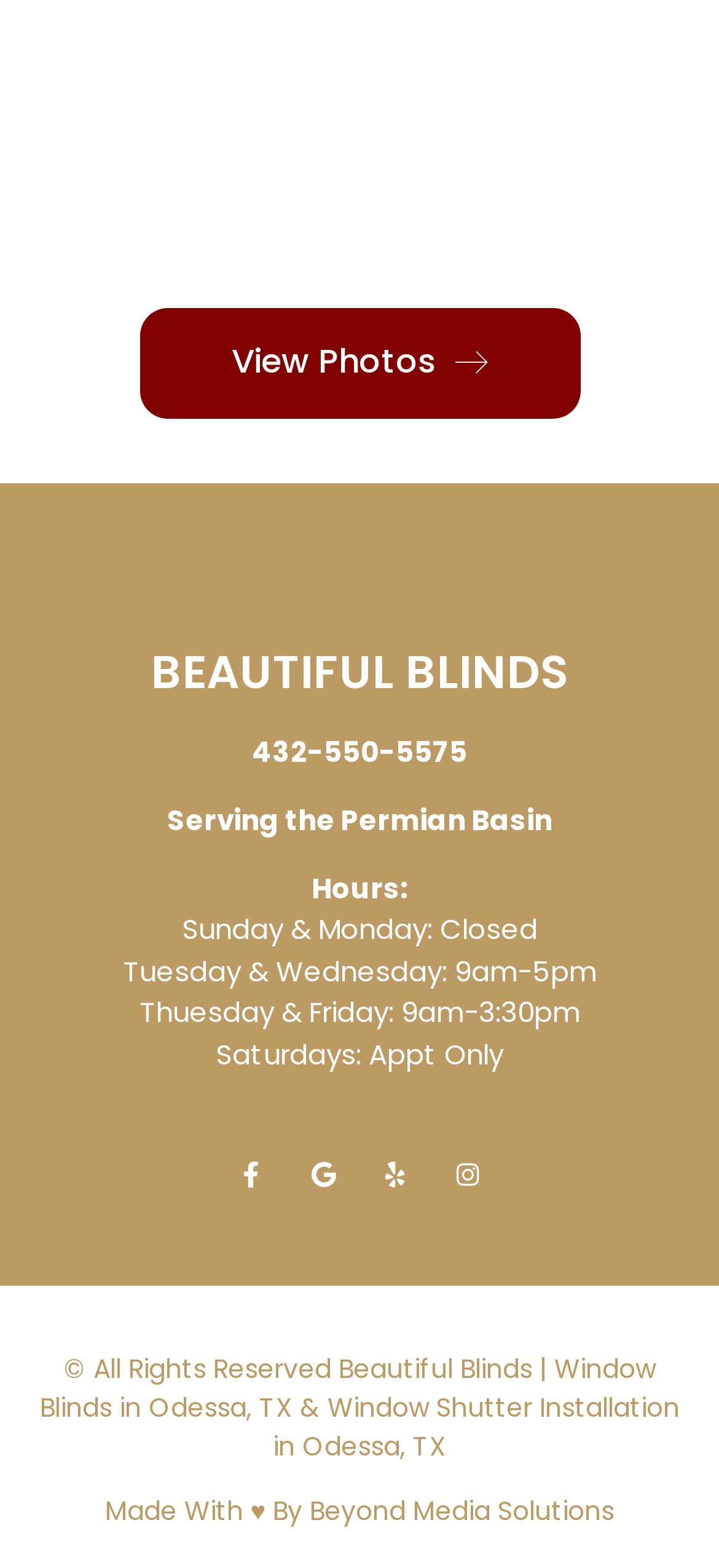Predict the bounding box coordinates of the area that should be clicked to accomplish the following instruction: "Visit HMA University". The bounding box coordinates should consist of four float numbers between 0 and 1, i.e., [left, top, right, bottom].

None